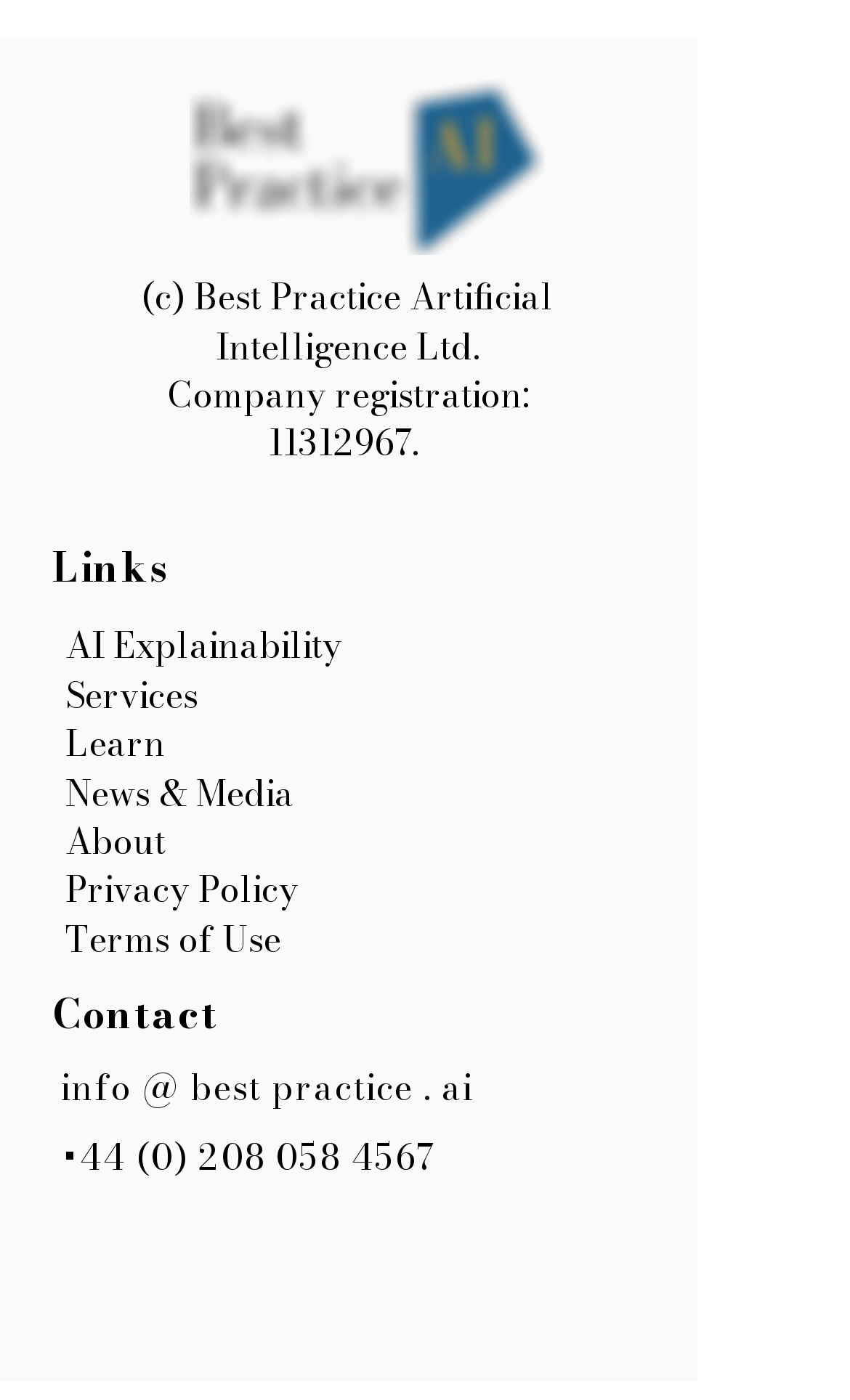Identify the bounding box coordinates of the area you need to click to perform the following instruction: "View company registration information".

[0.315, 0.298, 0.485, 0.335]